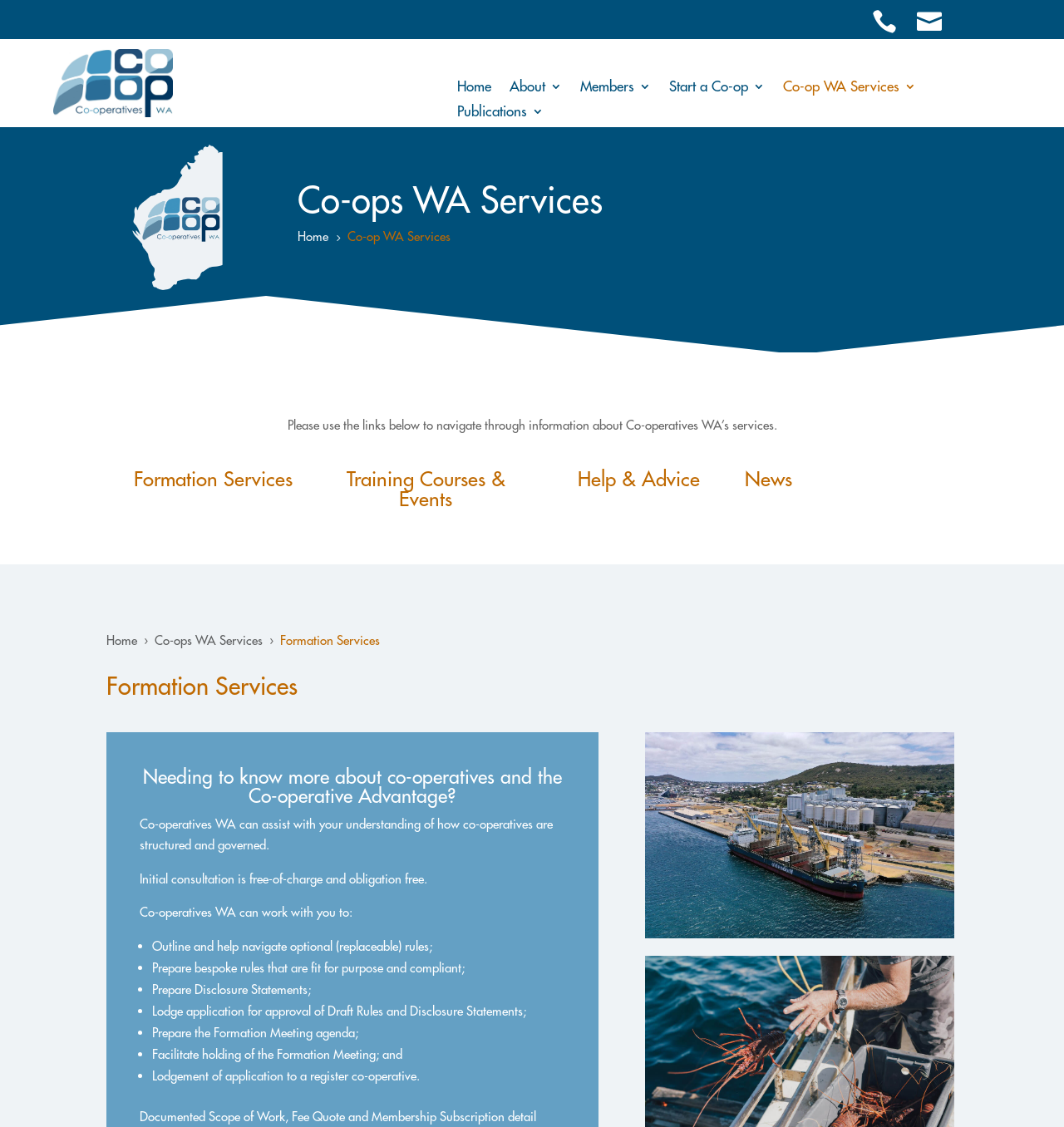Determine the bounding box coordinates for the area that should be clicked to carry out the following instruction: "Visit the LATEST NEWS page".

None